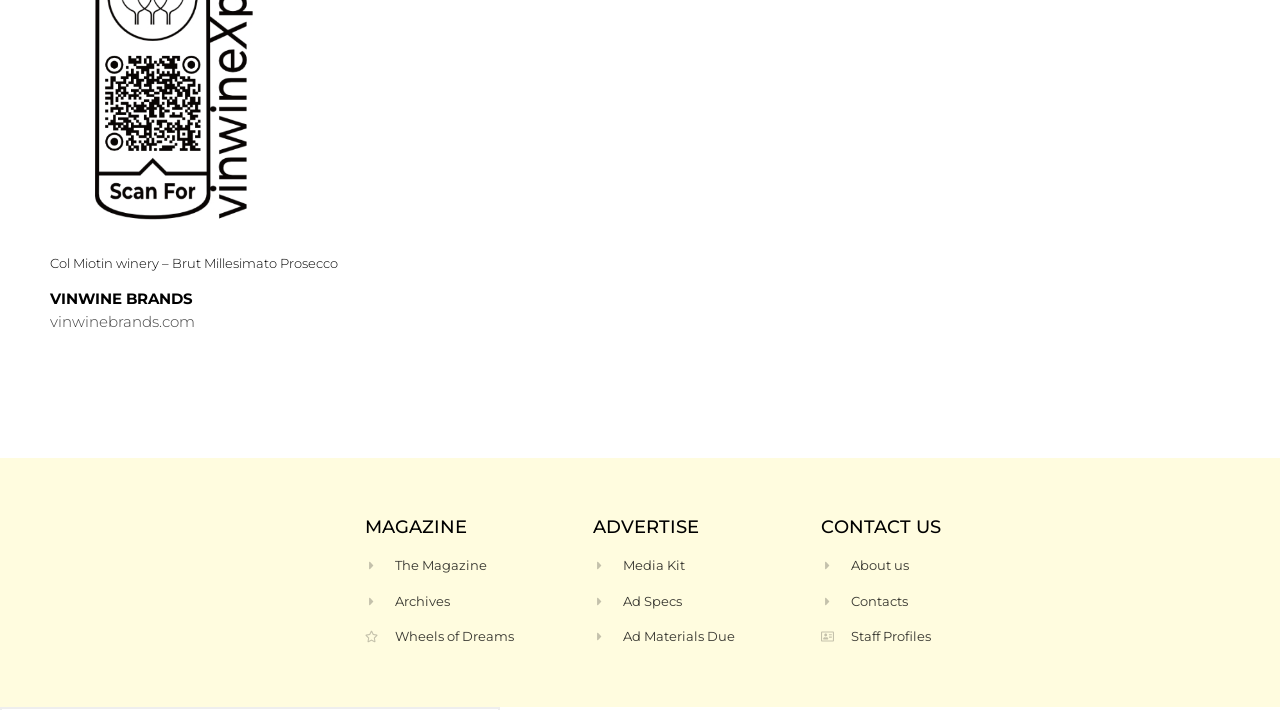Find the bounding box coordinates for the area that must be clicked to perform this action: "Read The Magazine".

[0.285, 0.783, 0.448, 0.811]